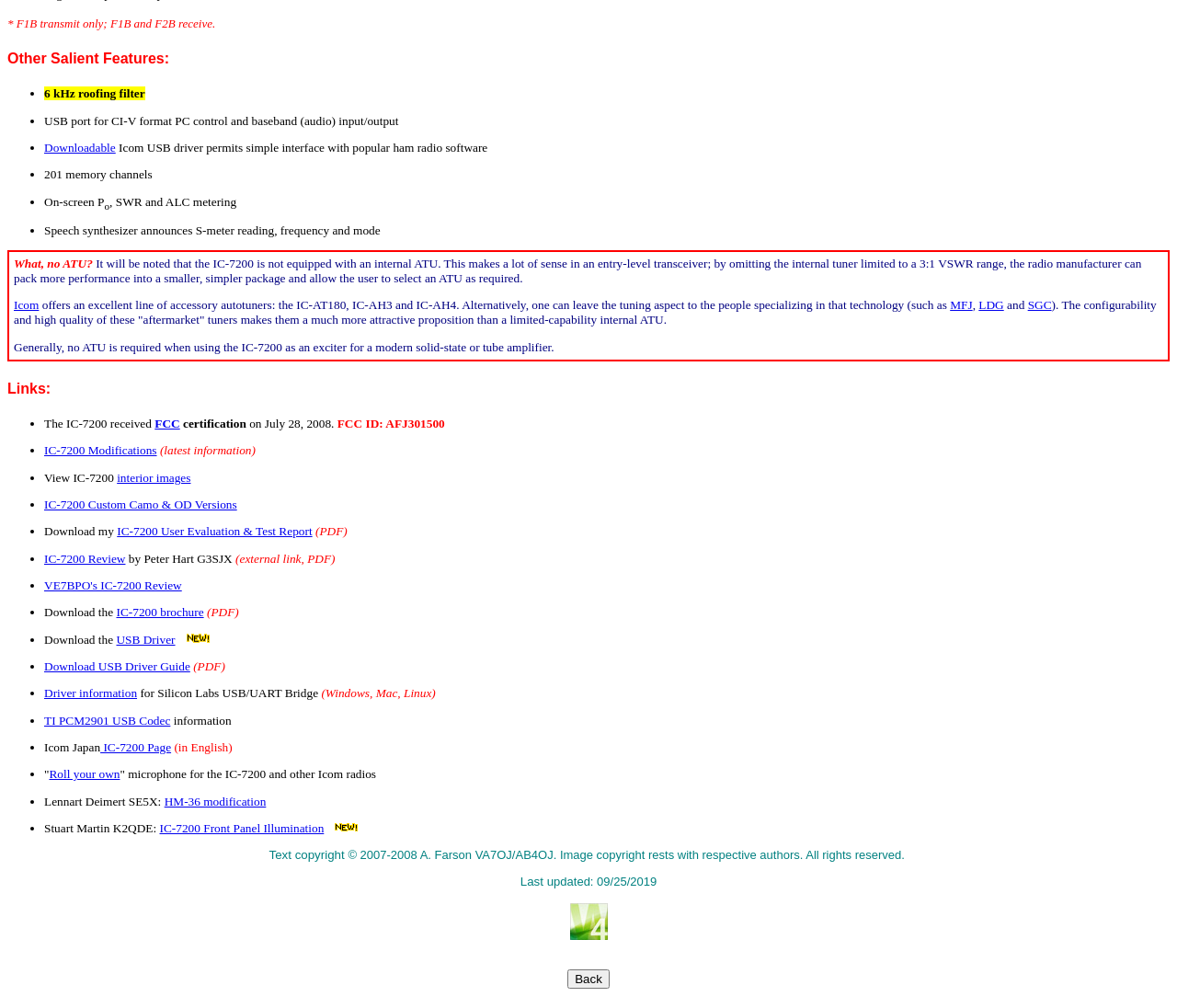Provide the bounding box coordinates of the UI element this sentence describes: "Roll your own".

[0.042, 0.761, 0.102, 0.775]